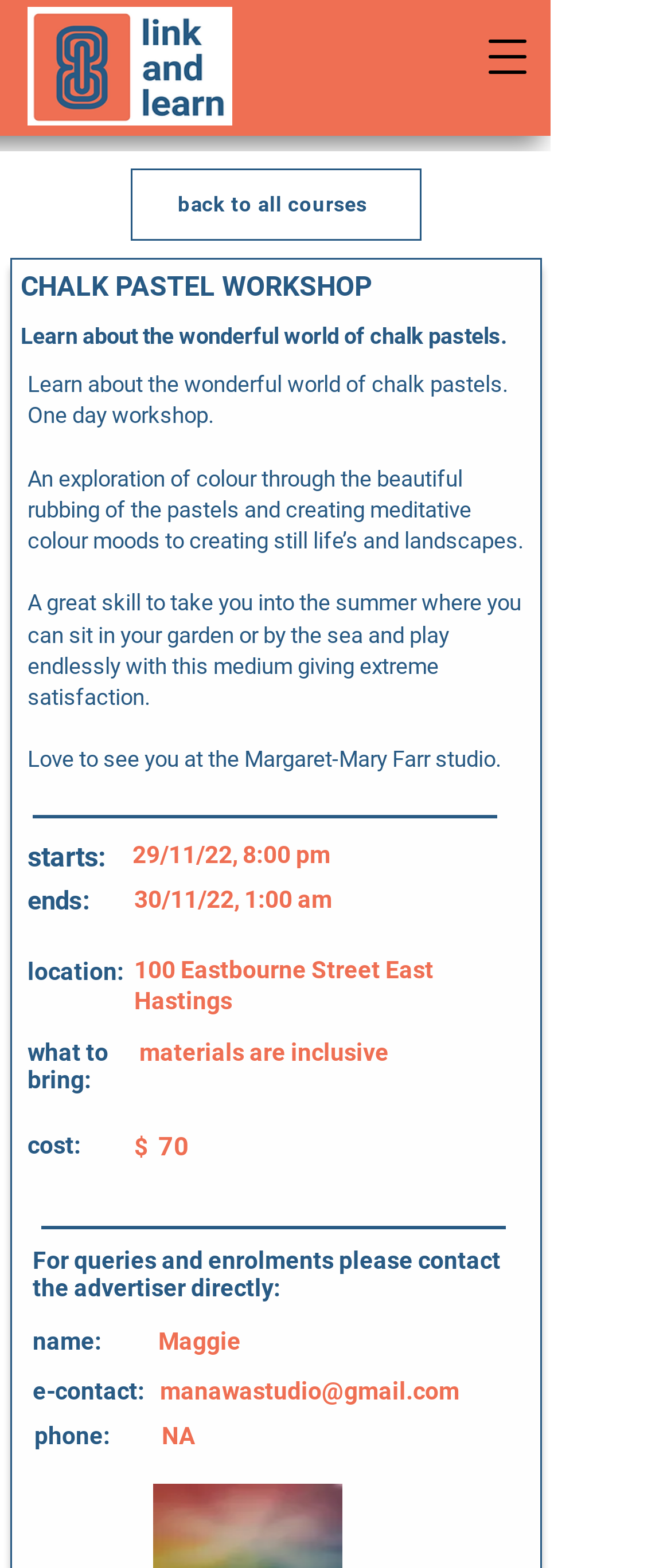Given the description "back to all courses", determine the bounding box of the corresponding UI element.

[0.195, 0.107, 0.628, 0.154]